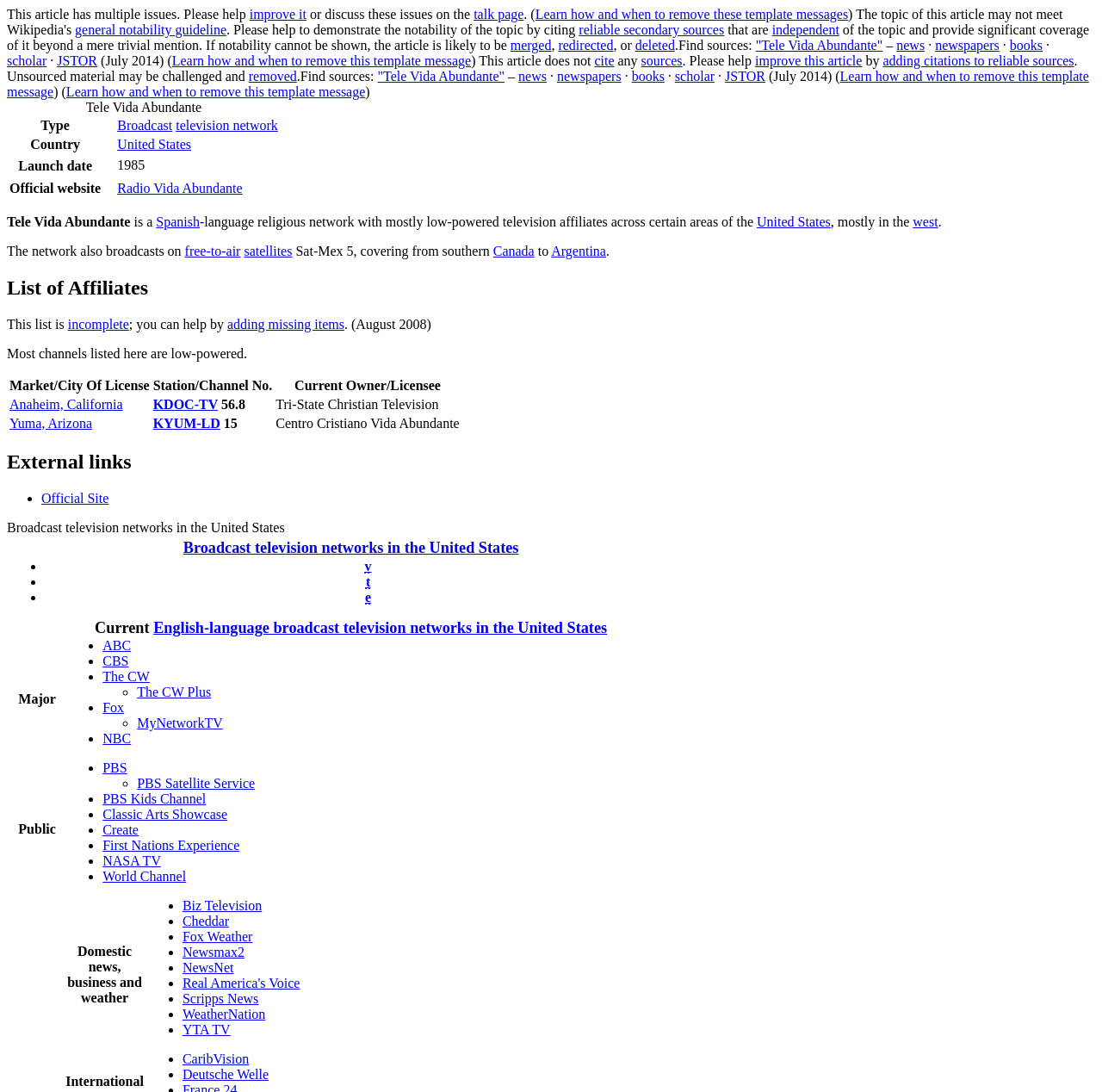Based on the image, please respond to the question with as much detail as possible:
In which year was Tele Vida Abundante launched?

The launch date of Tele Vida Abundante can be found in the table cell under the 'Launch date' row header, which contains the text '1985'.